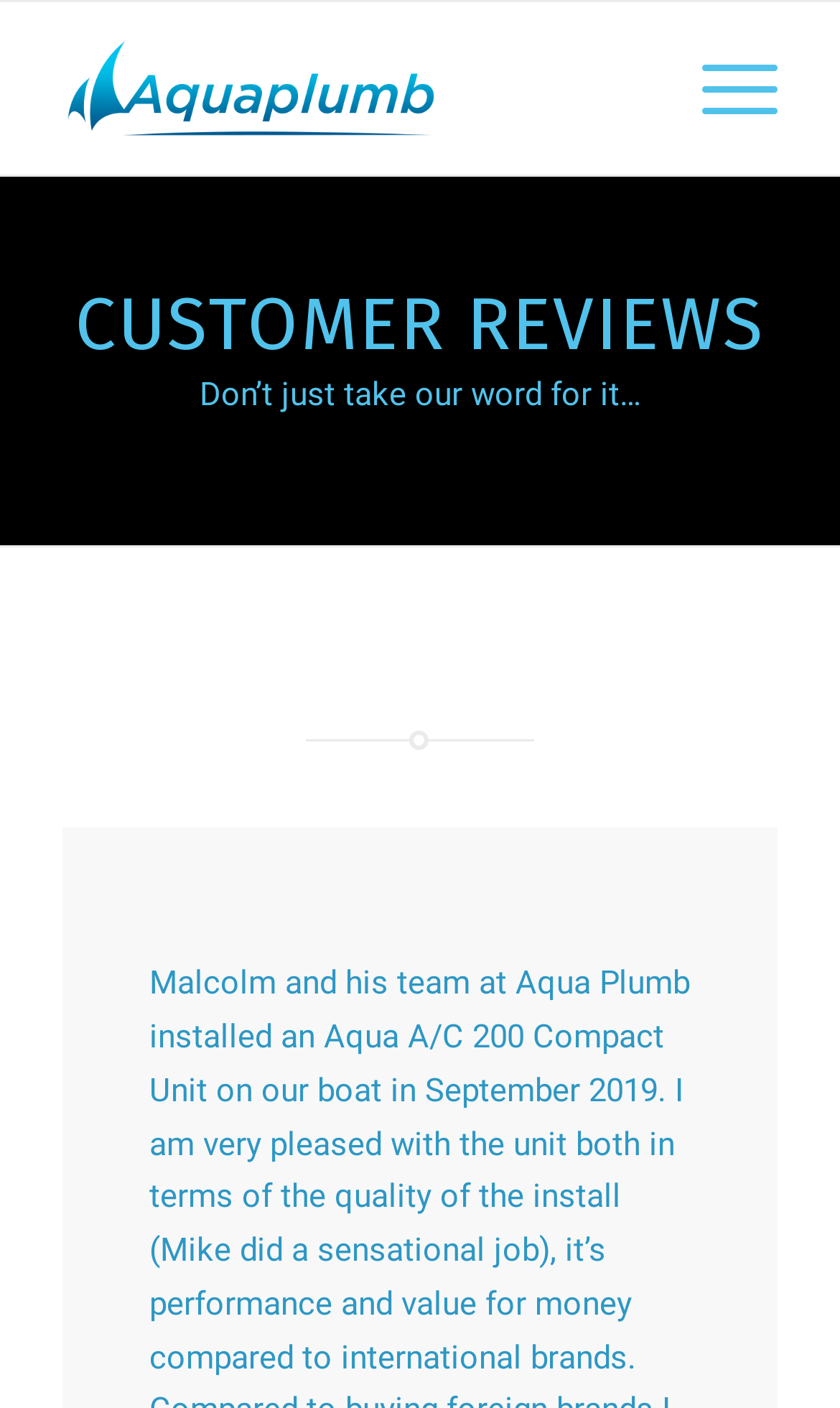What is the subtitle of the customer reviews section?
Using the visual information, respond with a single word or phrase.

Don’t just take our word for it…